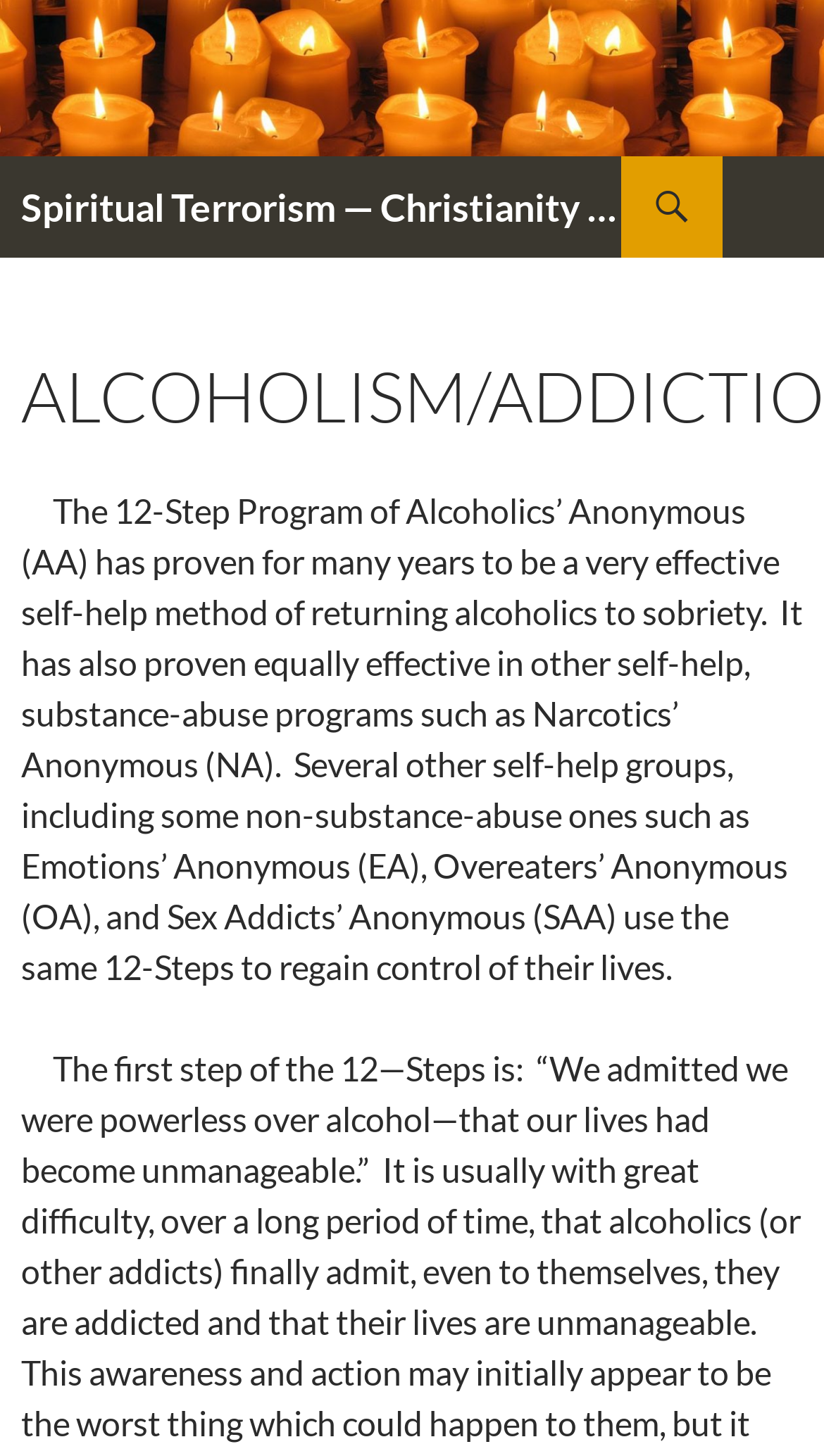Generate a thorough explanation of the webpage's elements.

The webpage is about alcoholism, addictions, and spiritual terrorism in the context of Christianity. At the top, there is a prominent image with the title "Spiritual Terrorism — Christianity Without Insanity" that spans the entire width of the page. Below the image, there is a heading with the same title, which is also a link. 

To the top-right, there is a search link that is not expanded by default. Next to it, there is a "SKIP TO CONTENT" link. 

Below the title, there is a header section that contains a heading "ALCOHOLISM/ADDICTIONS" in a larger font size. 

The main content of the page starts with a paragraph of text that discusses the effectiveness of the 12-Step Program of Alcoholics Anonymous (AA) and its application to other self-help groups, including Narcotics Anonymous (NA), Emotions Anonymous (EA), Overeaters Anonymous (OA), and Sex Addicts Anonymous (SAA).